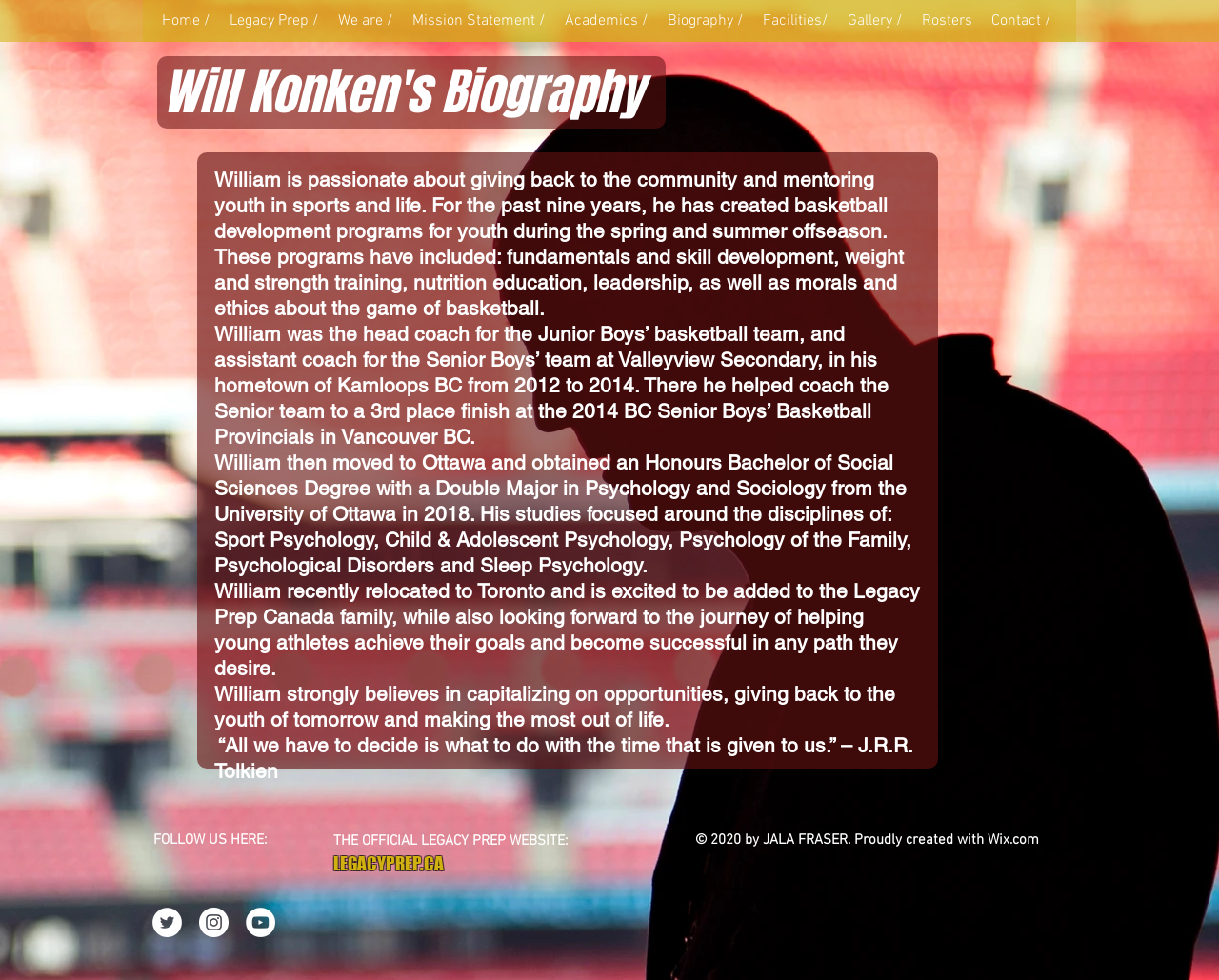Please identify the coordinates of the bounding box that should be clicked to fulfill this instruction: "Visit the official Legacy Prep website".

[0.273, 0.87, 0.364, 0.892]